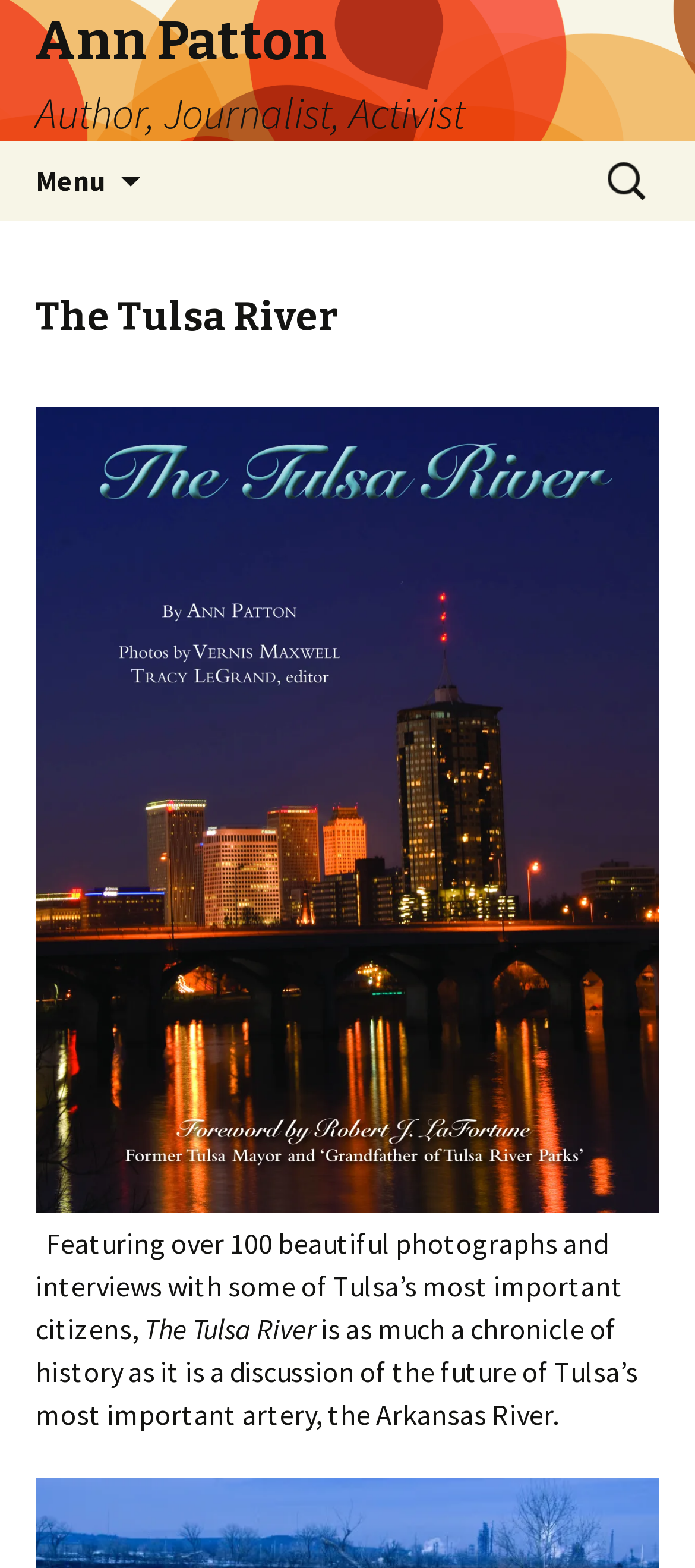Is there a search function on the webpage?
Based on the image content, provide your answer in one word or a short phrase.

Yes